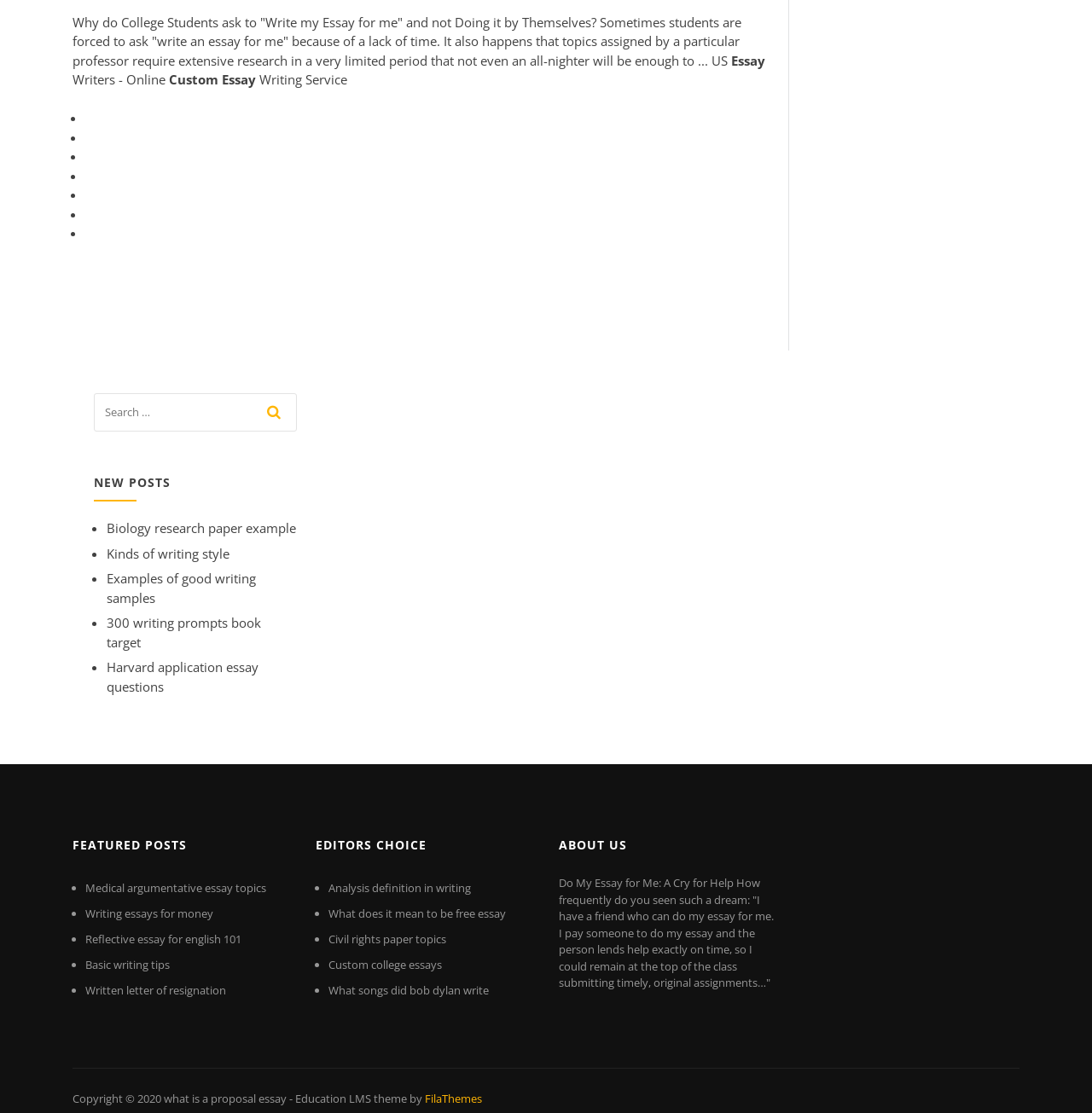Locate the bounding box coordinates of the clickable region necessary to complete the following instruction: "view 'FEATURED POSTS'". Provide the coordinates in the format of four float numbers between 0 and 1, i.e., [left, top, right, bottom].

[0.066, 0.744, 0.266, 0.775]